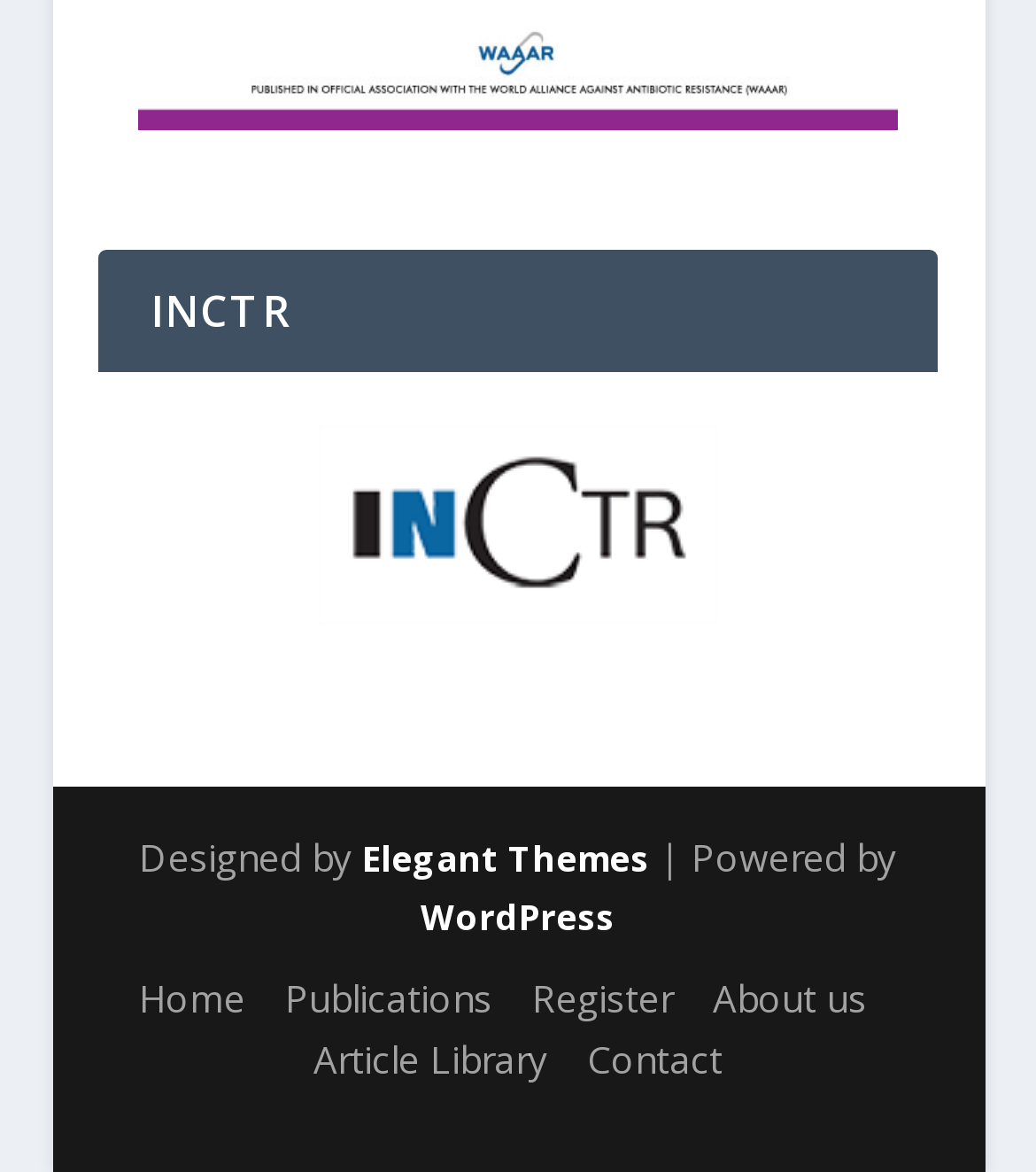Locate the bounding box coordinates of the clickable area to execute the instruction: "Learn more about the 'Article Library'". Provide the coordinates as four float numbers between 0 and 1, represented as [left, top, right, bottom].

[0.303, 0.883, 0.528, 0.926]